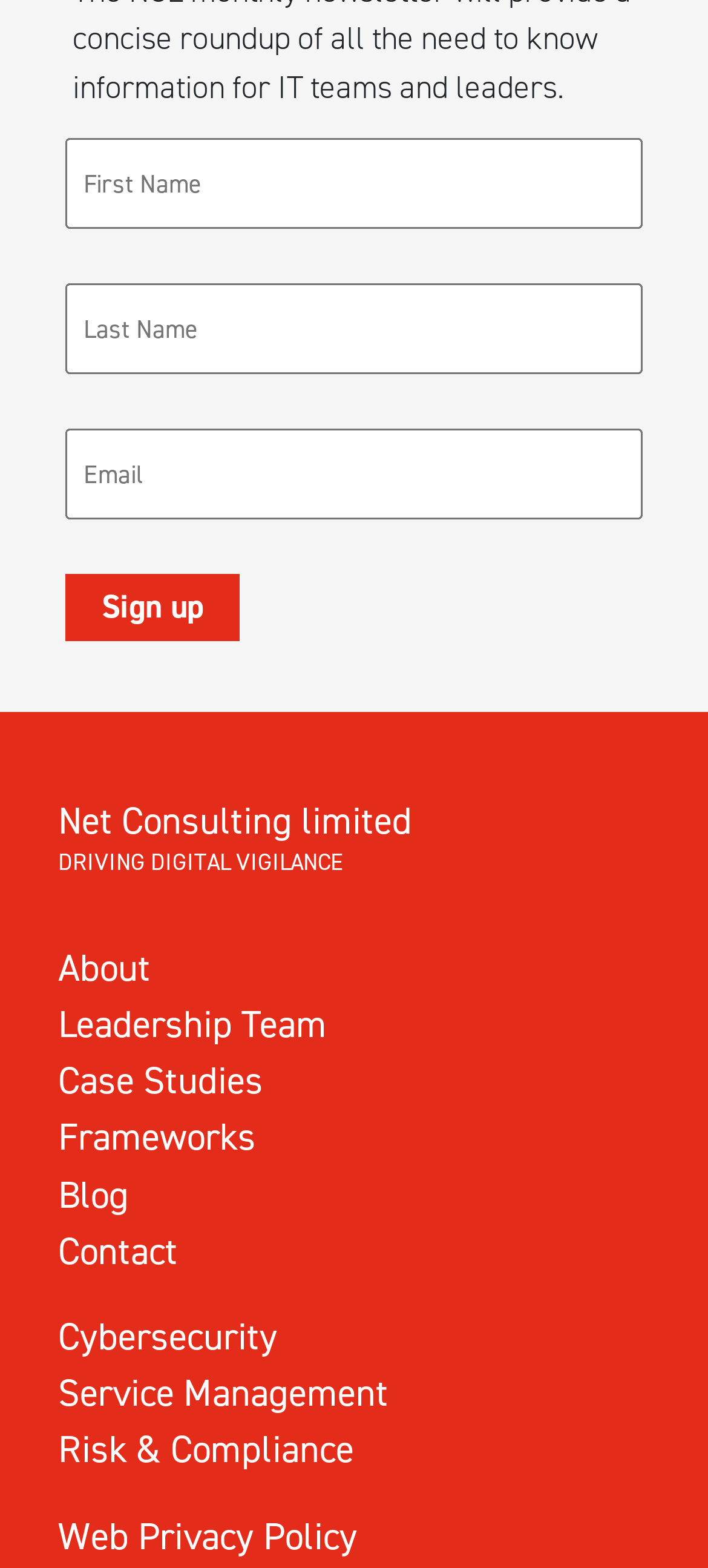Please locate the bounding box coordinates of the region I need to click to follow this instruction: "Click sign up".

[0.092, 0.366, 0.338, 0.409]